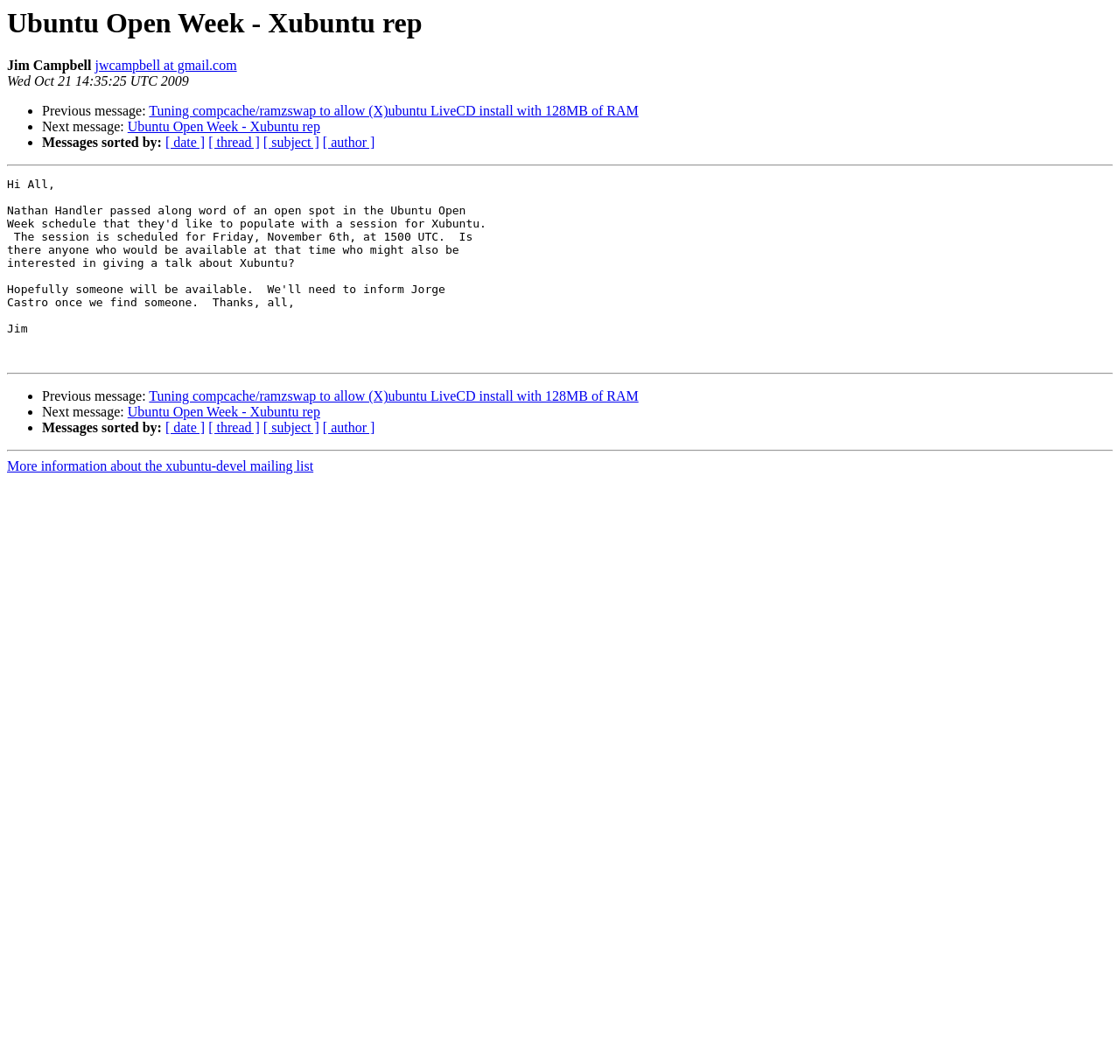Who is the author of this message?
Using the information from the image, answer the question thoroughly.

The author of this message is Jim Campbell, which is indicated by the StaticText element 'Jim Campbell' with bounding box coordinates [0.006, 0.055, 0.082, 0.069].